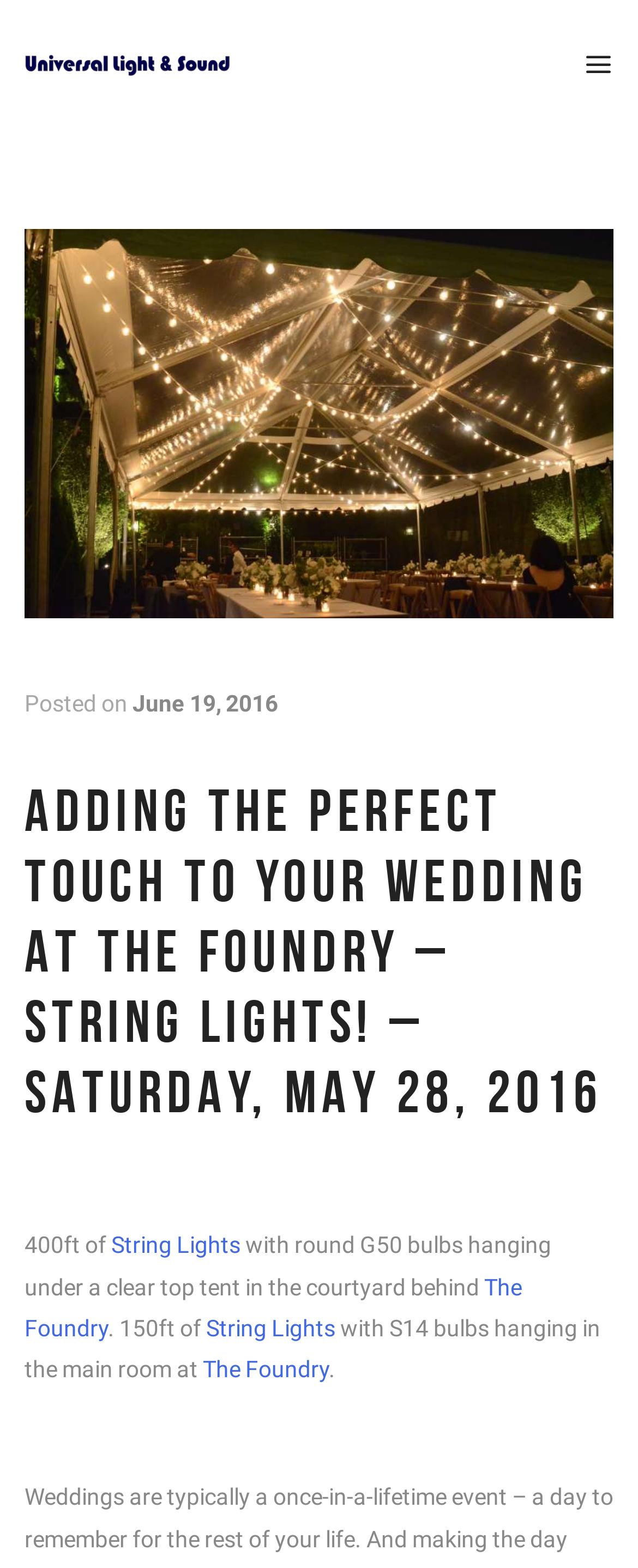Respond to the following query with just one word or a short phrase: 
What type of lights are mentioned in the webpage?

String Lights